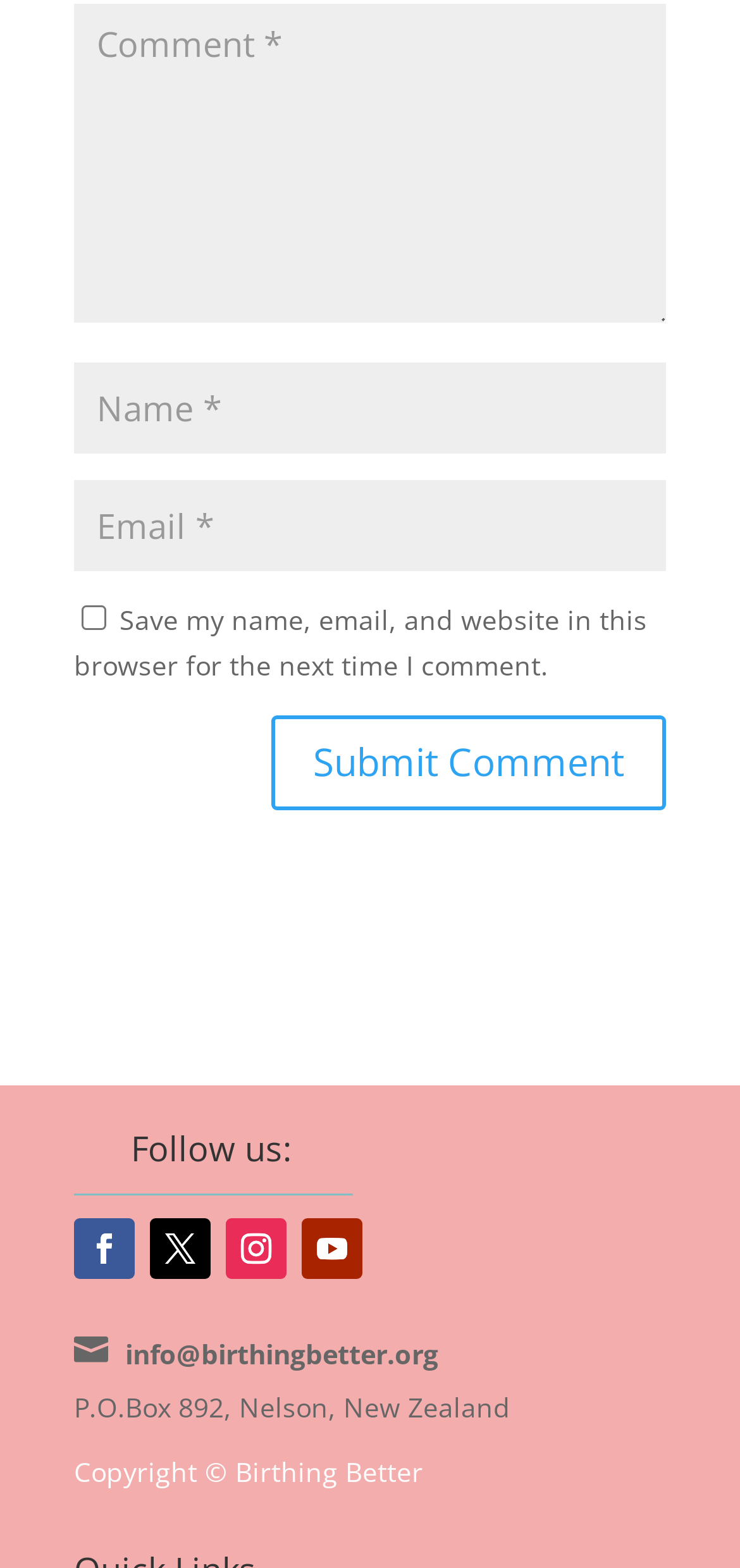What is the purpose of the checkbox?
Please answer the question with a detailed and comprehensive explanation.

The checkbox has a label 'Save my name, email, and website in this browser for the next time I comment.' which indicates its purpose is to save the user's comment information for future use.